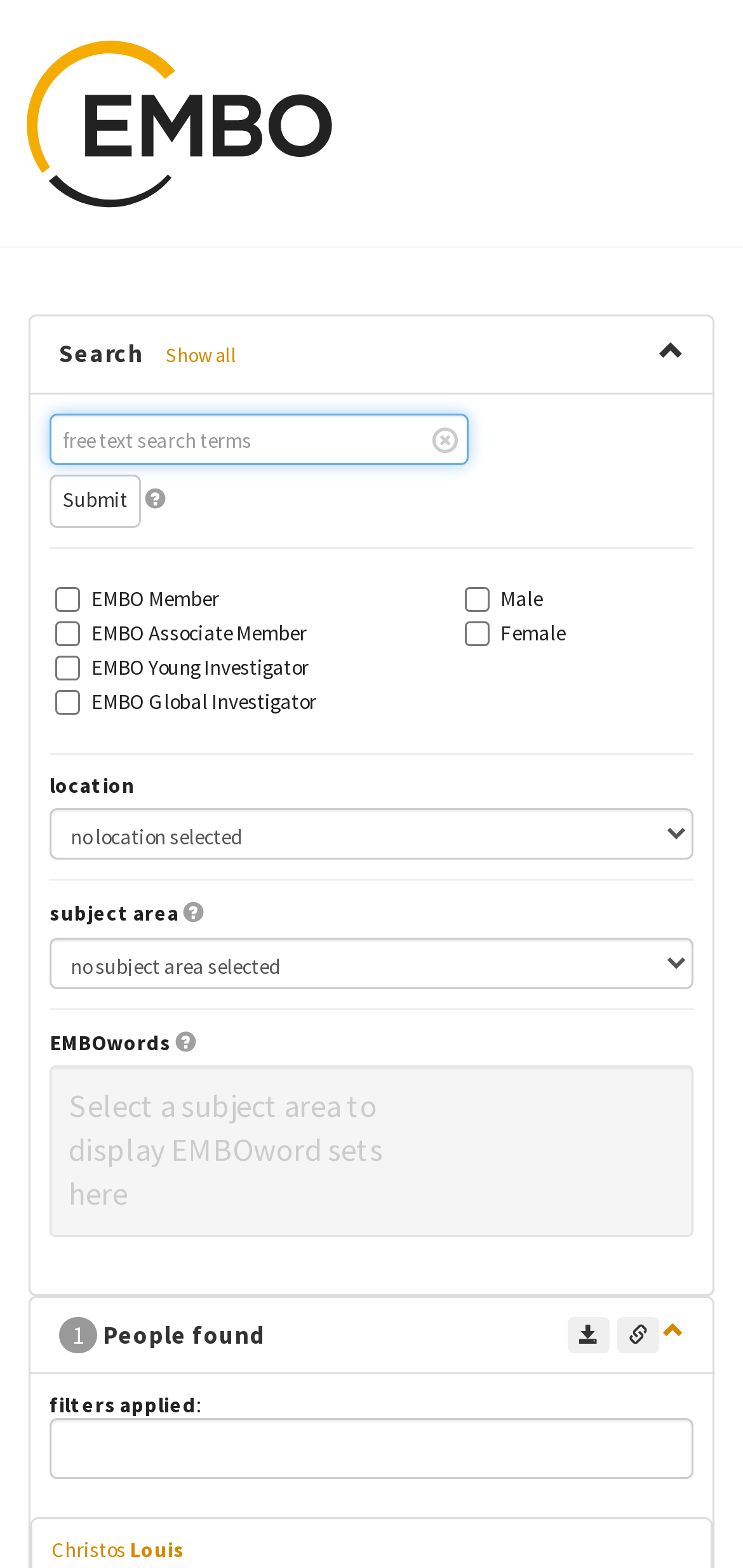Please pinpoint the bounding box coordinates for the region I should click to adhere to this instruction: "Search for people".

[0.067, 0.264, 0.933, 0.336]